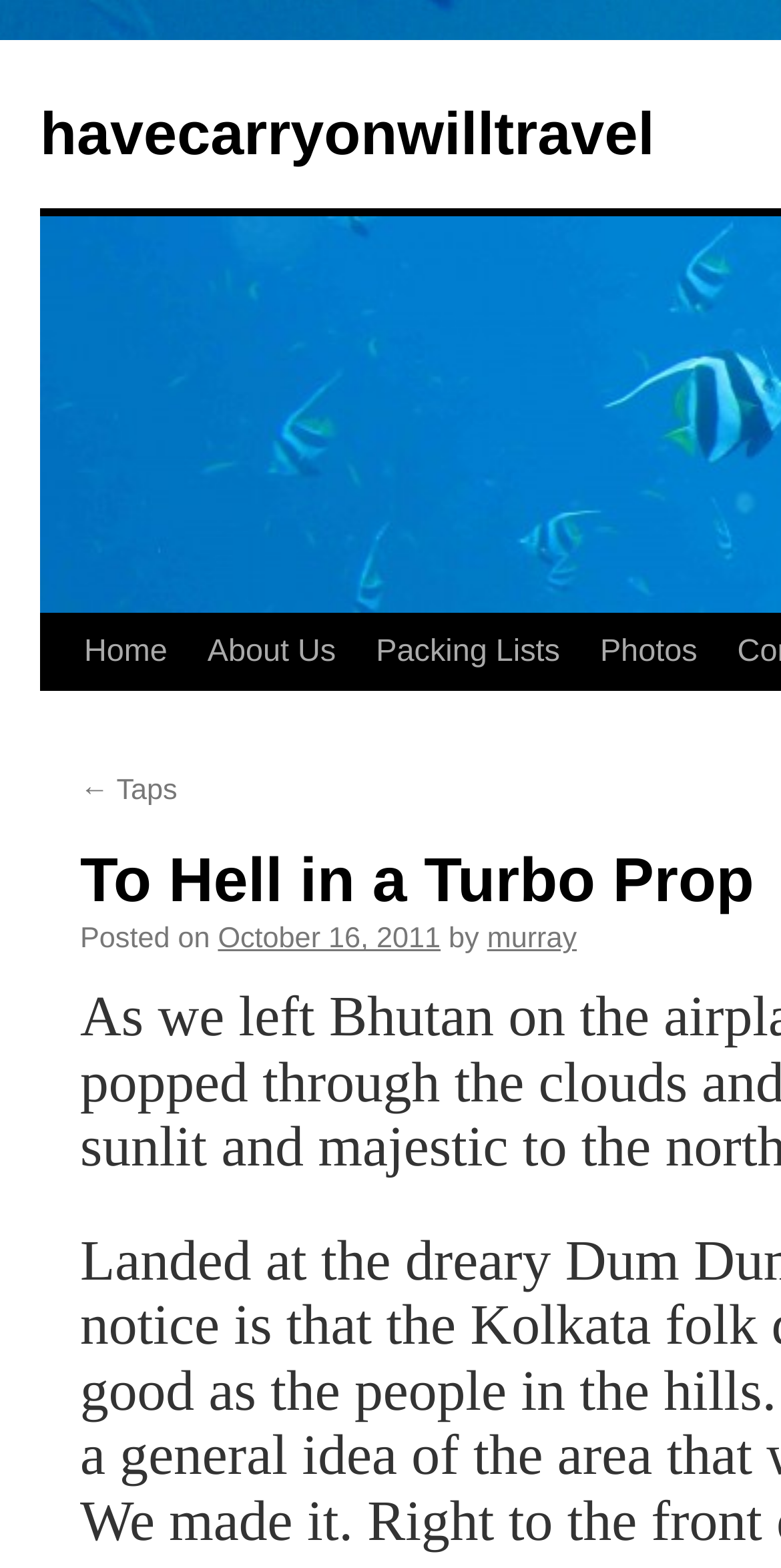Who is the author of the post?
Refer to the image and provide a one-word or short phrase answer.

murray